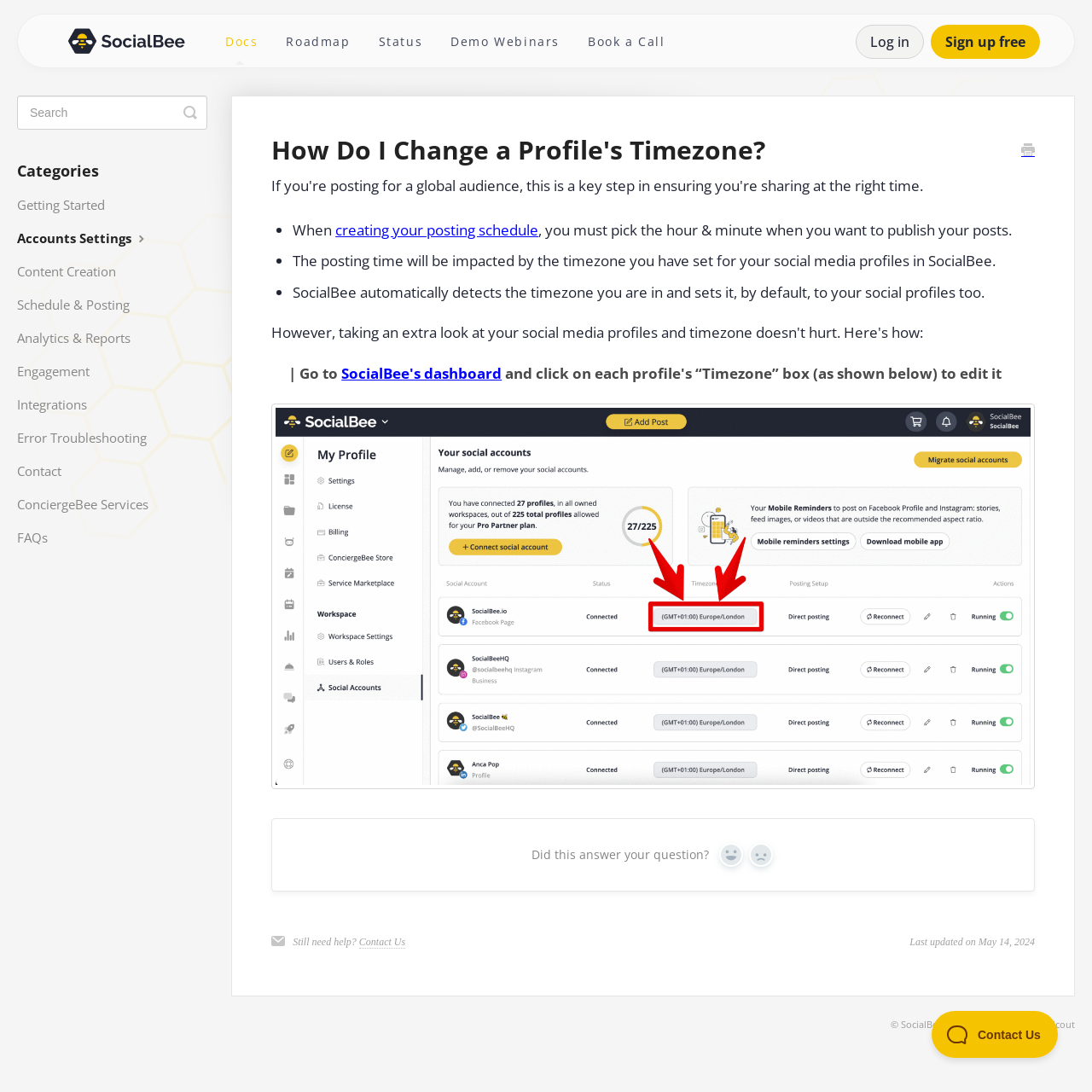Write an elaborate caption that captures the essence of the webpage.

This webpage is a help documentation page for SocialBee, a social media management tool. At the top, there is a navigation bar with links to "Docs", "Roadmap", "Status", "Demo Webinars", and "Book a Call". On the right side of the navigation bar, there are two buttons: "Log in" and "Sign up free". 

Below the navigation bar, there is an article with a heading "How Do I Change a Profile's Timezone?" and a link to print the article. The article consists of three bullet points explaining how to change a profile's timezone. The first bullet point explains that when creating a posting schedule, you must pick the hour and minute when you want to publish your posts. The second bullet point states that the posting time will be impacted by the timezone you have set for your social media profiles in SocialBee. The third bullet point explains that SocialBee automatically detects the timezone you are in and sets it, by default, to your social profiles too.

To the right of the article, there is an image. Below the article, there is a question "Did this answer your question?" with two buttons: "Yes" and "No". If you click "No", you can contact the support team. 

At the bottom of the page, there is a footer section with a copyright notice, a link to SocialBee, and a powered by statement with a link to Help Scout. There is also a search bar at the top left corner of the page, and a categories section below it with links to various topics such as "Getting Started", "Accounts Settings", "Content Creation", and more.